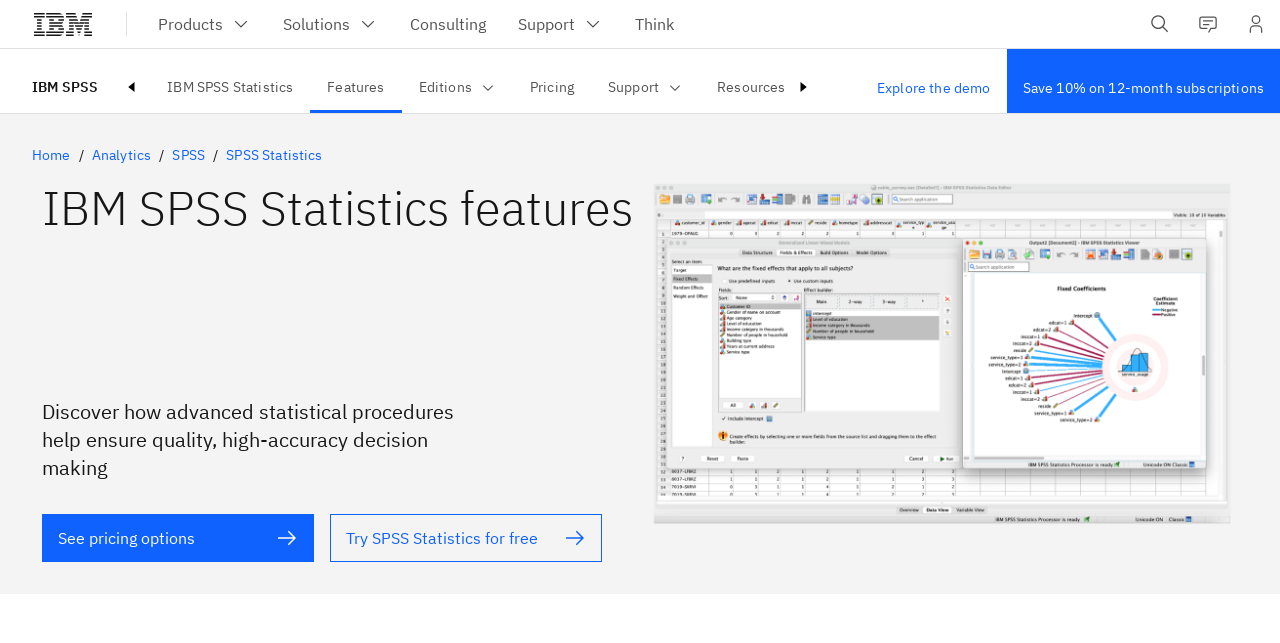Explain the features and main sections of the webpage comprehensively.

The webpage is about IBM SPSS Statistics, a comprehensive statistical analysis software platform. At the top left corner, there is an IBM logo, followed by a primary navigation menu that spans across the top of the page. The navigation menu consists of several buttons, including "Products", "Solutions", "Consulting", "Support", and "Think", each with a dropdown menu.

To the right of the navigation menu, there is a search field button and a "Contact" link. A user profile button is located at the top right corner. Below the navigation menu, there is a secondary menu with links to "IBM SPSS", "IBM SPSS Statistics", "Features", "Editions", "Pricing", "Support", and "Resources".

On the left side of the page, there are links to "Home", "Analytics", "SPSS", and "SPSS Statistics". The main content of the page is headed by a title "IBM SPSS Statistics features", which is followed by a brief description of the software's capabilities in ensuring quality and high-accuracy decision making.

Below the description, there are two list items, "Optional Primary Option" and "Optional Secondary Option", each with a button to "See pricing options" and "Try SPSS Statistics for free", respectively. The page also features a screenshot of the SPSS UI, which takes up most of the page's width and height.